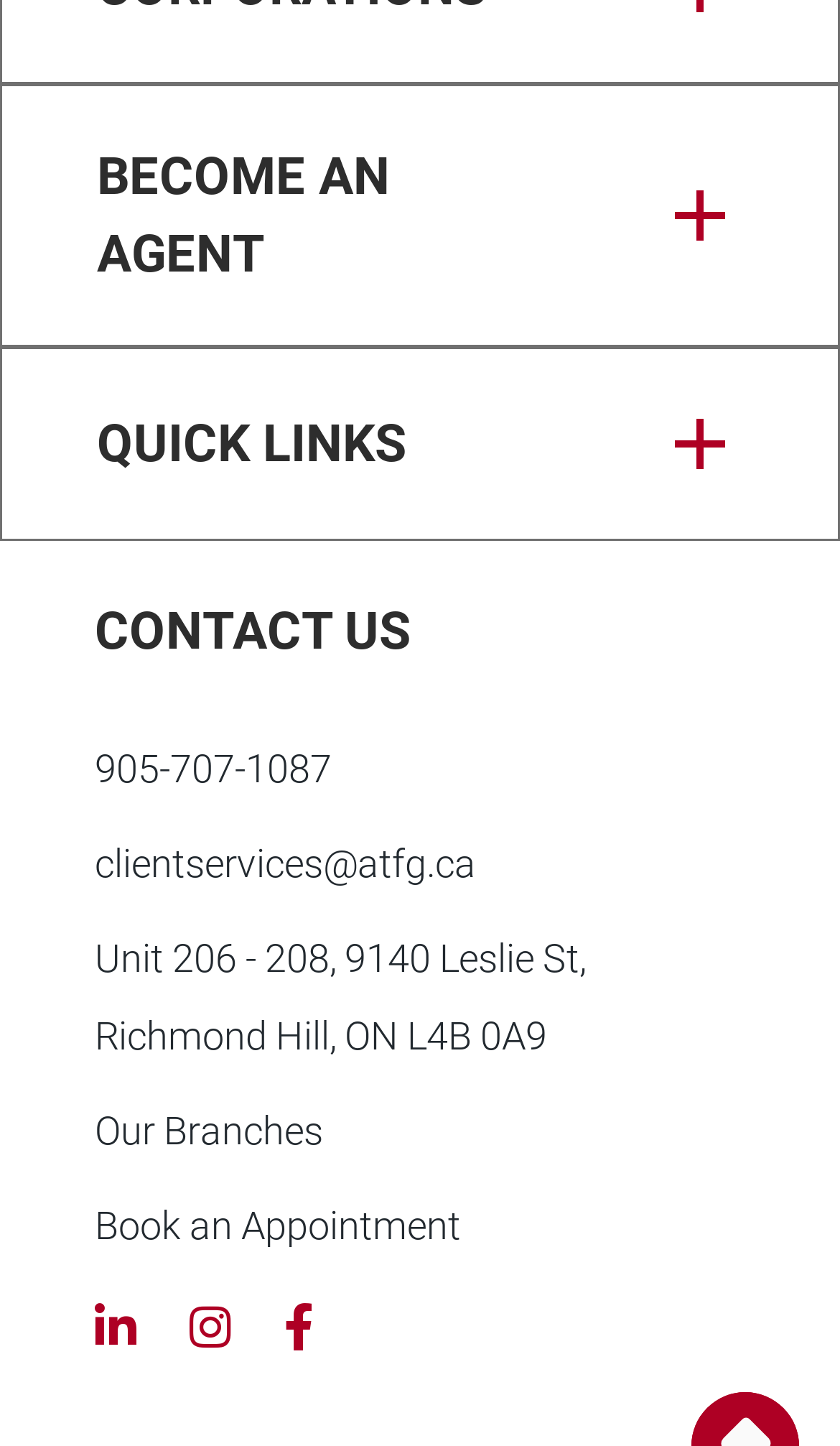Give a one-word or phrase response to the following question: What is the purpose of the 'Book an Appointment' link?

To book an appointment